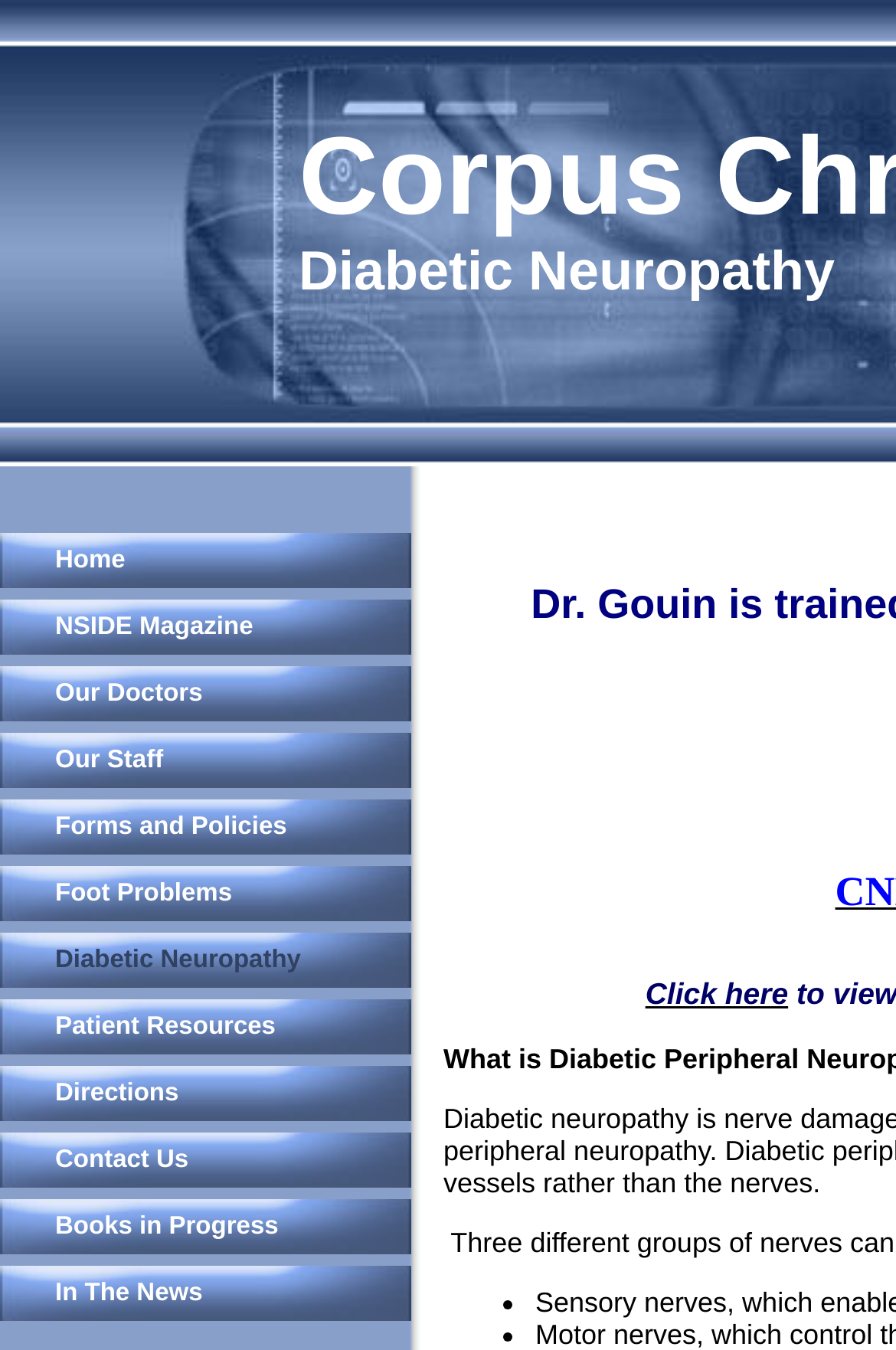Describe the entire webpage, focusing on both content and design.

The webpage is about Surgical Treatment for relief of Diabetic Neuropathy. At the top left corner, there is a navigation menu consisting of 12 links, including "Home", "NSIDE Magazine", "Our Doctors", "Our Staff", "Forms and Policies", "Foot Problems", "Diabetic Neuropathy", "Patient Resources", "Directions", "Contact Us", "Books in Progress", and "In The News". These links are arranged vertically, with "Home" at the top and "In The News" at the bottom.

Below the navigation menu, there is a prominent link "Click here" located at the top right corner of the page. 

Further down, there is a bullet point marked with "•", indicating the start of a list or a section.